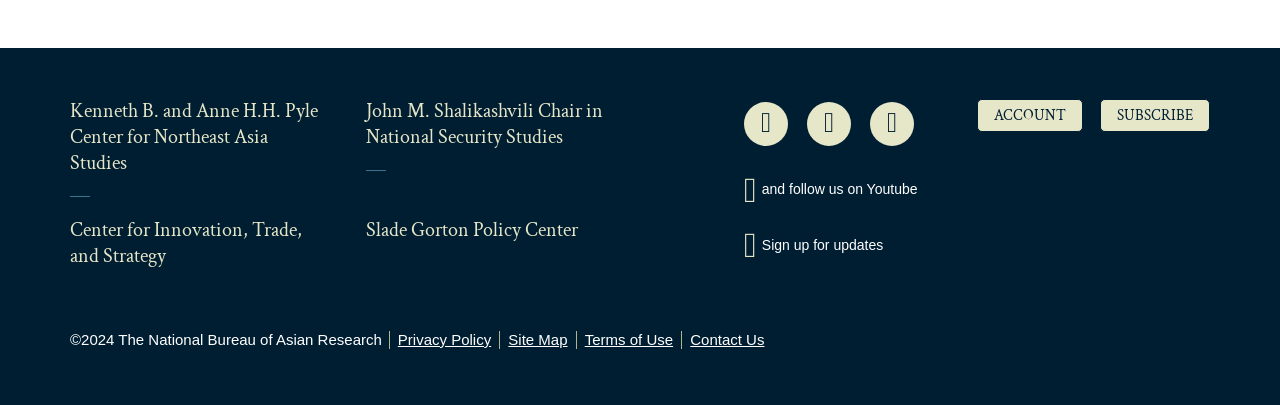Show the bounding box coordinates of the region that should be clicked to follow the instruction: "Follow the National Bureau of Asian Research on Facebook."

[0.581, 0.252, 0.616, 0.36]